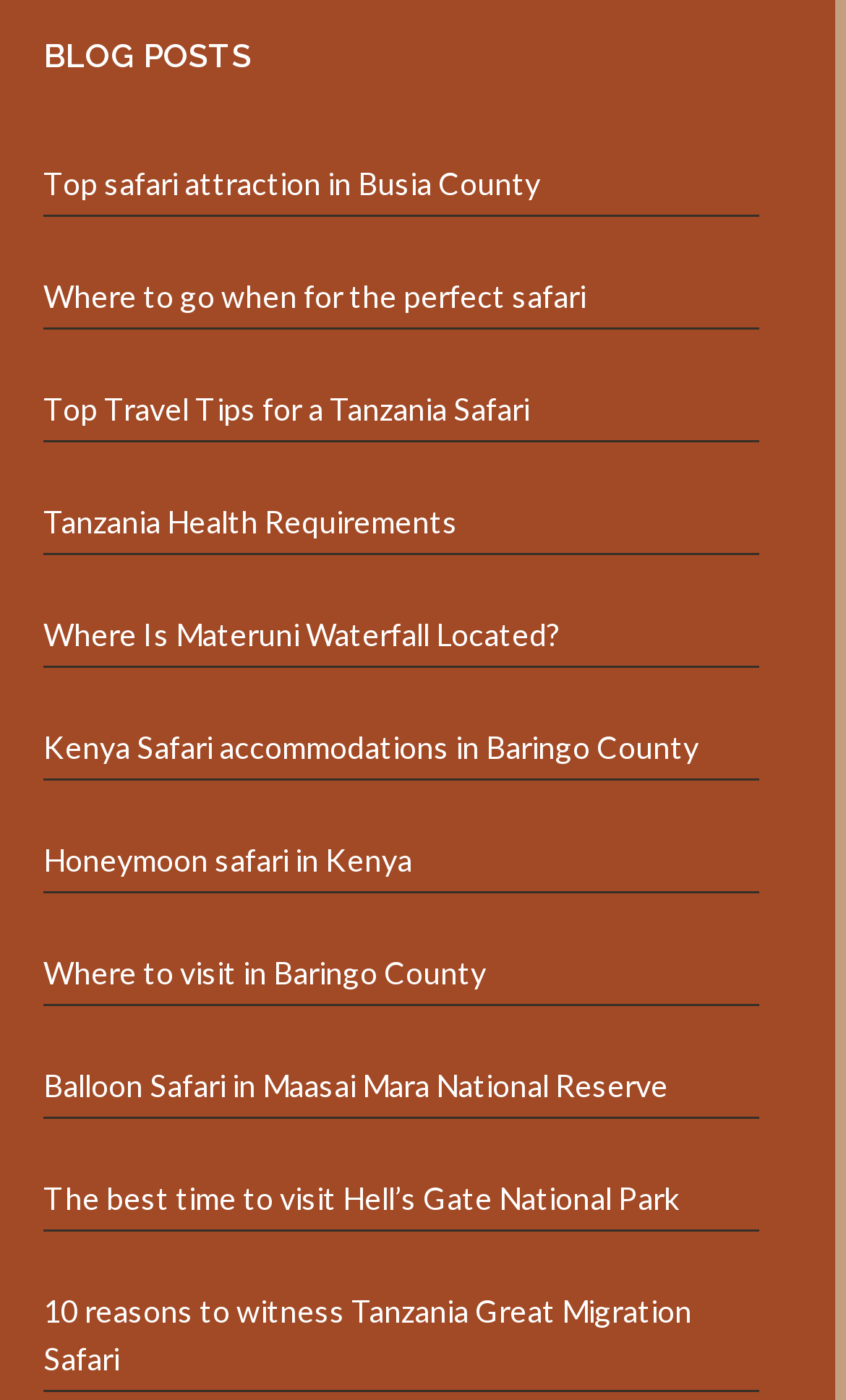Determine the bounding box coordinates of the element's region needed to click to follow the instruction: "View full fingerprint". Provide these coordinates as four float numbers between 0 and 1, formatted as [left, top, right, bottom].

None